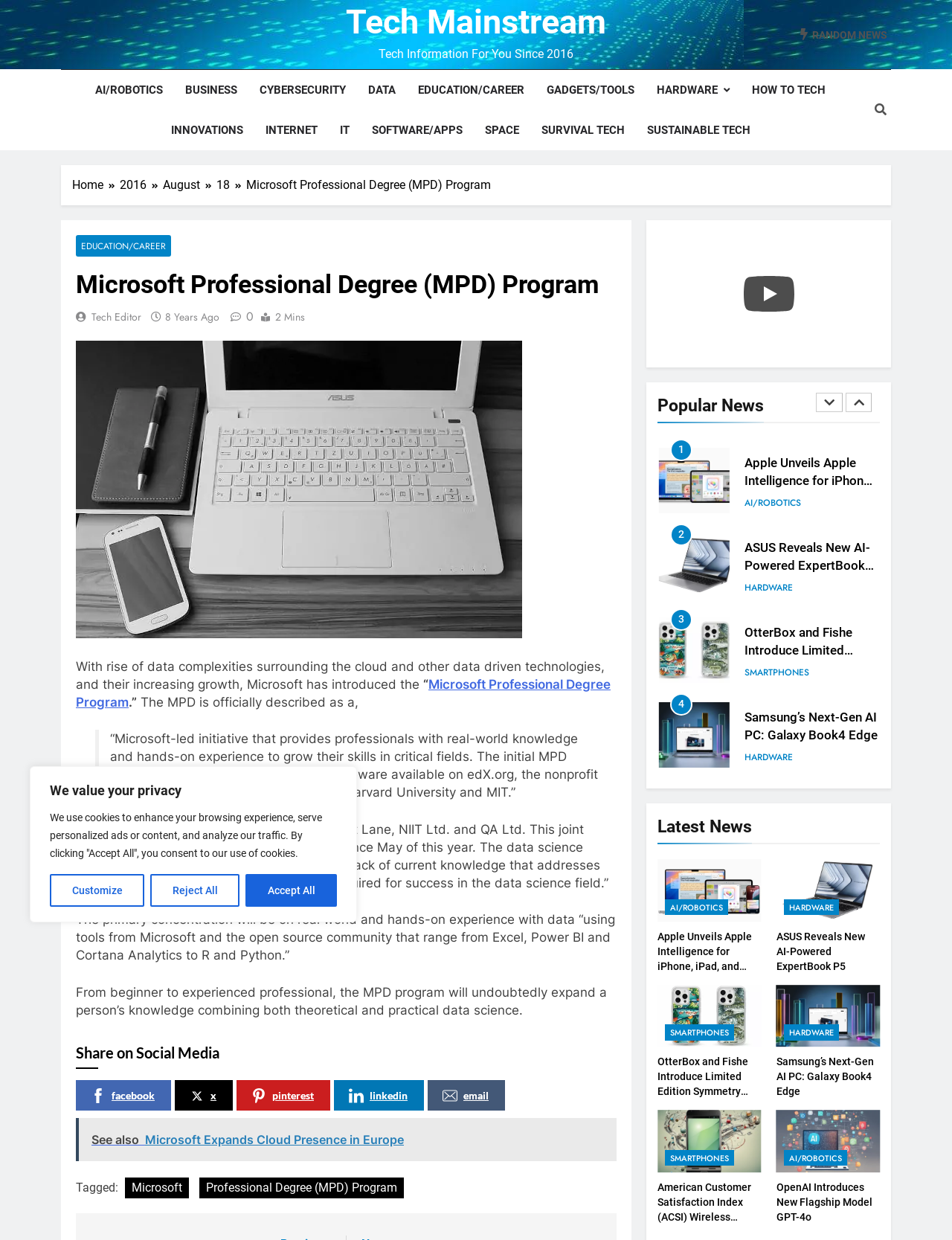From the element description How To Tech, predict the bounding box coordinates of the UI element. The coordinates must be specified in the format (top-left x, top-left y, bottom-right x, bottom-right y) and should be within the 0 to 1 range.

[0.778, 0.056, 0.879, 0.089]